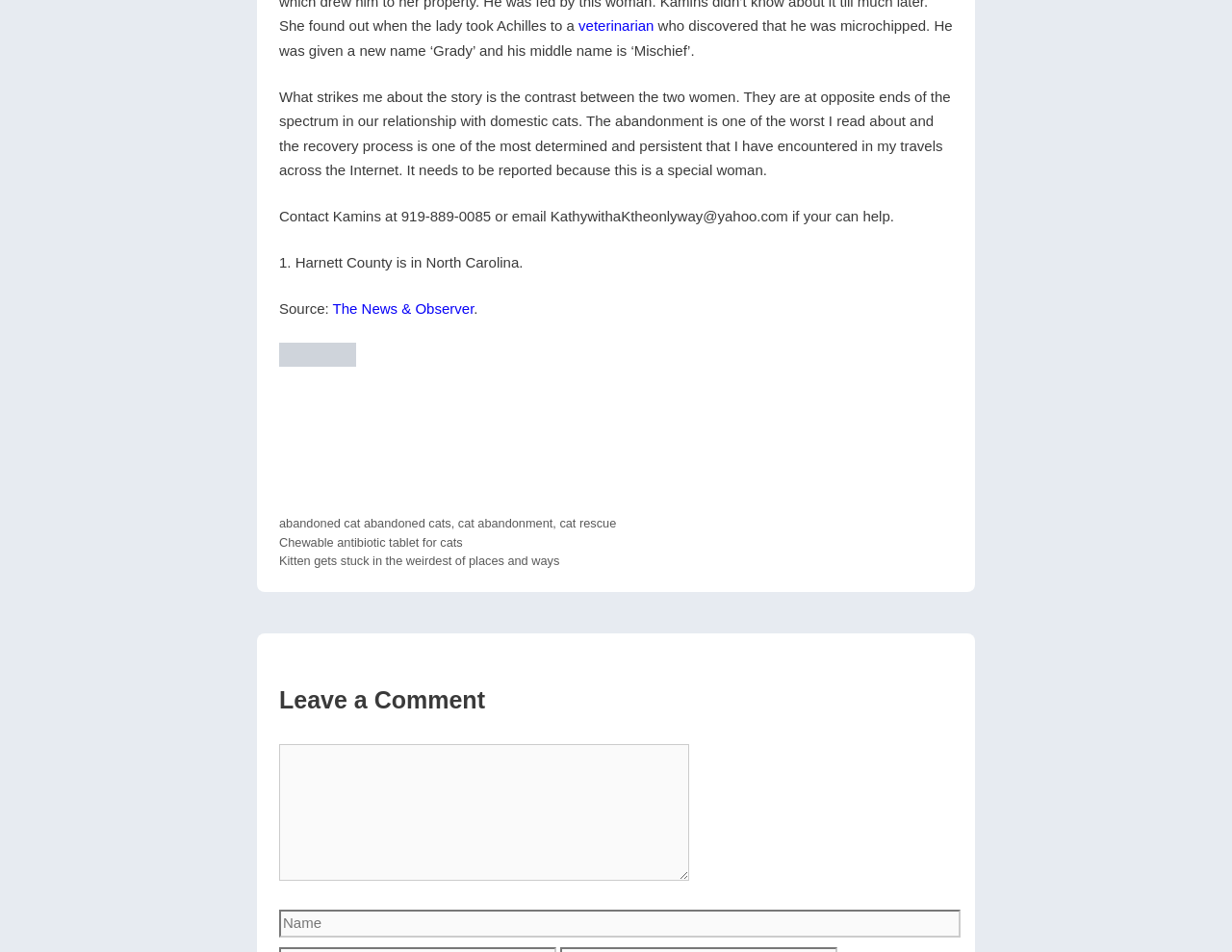Identify the bounding box coordinates for the UI element described by the following text: "Chewable antibiotic tablet for cats". Provide the coordinates as four float numbers between 0 and 1, in the format [left, top, right, bottom].

[0.227, 0.562, 0.376, 0.577]